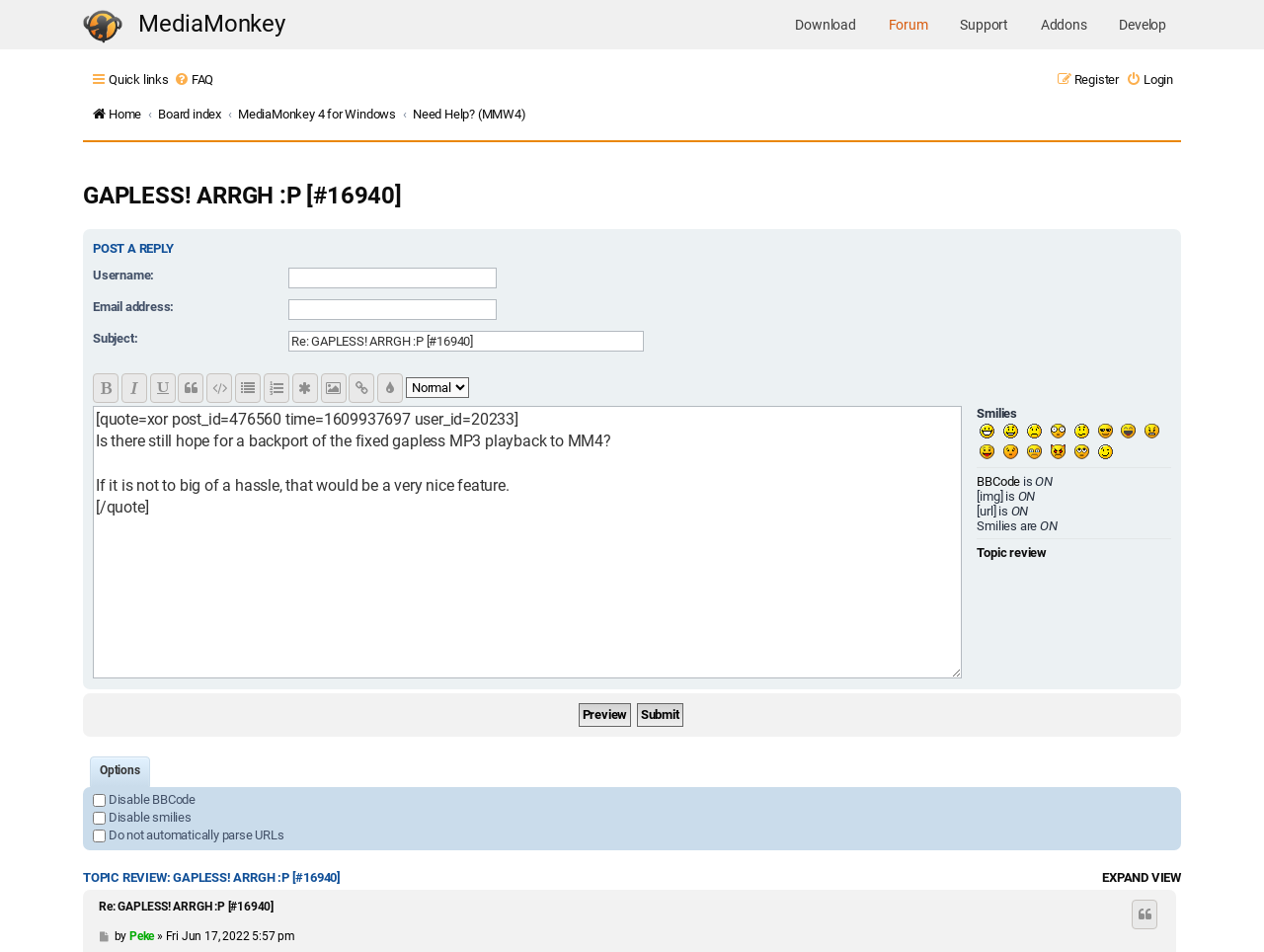Determine the bounding box coordinates of the UI element described by: "Options".

[0.071, 0.794, 0.118, 0.826]